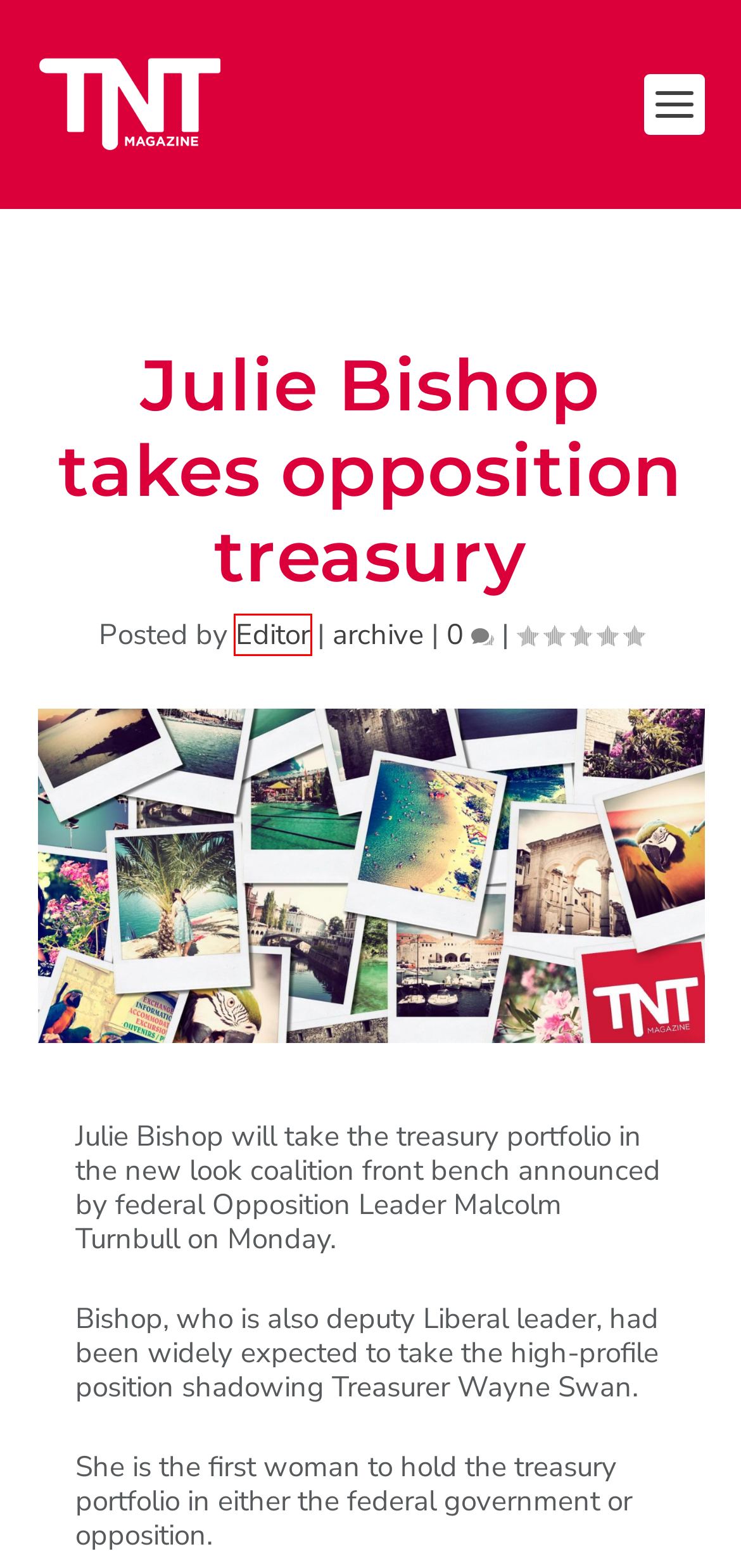Analyze the given webpage screenshot and identify the UI element within the red bounding box. Select the webpage description that best matches what you expect the new webpage to look like after clicking the element. Here are the candidates:
A. White Mink Club Night - TNT Magazine
B. Long Weekend In Rome: Unraveling The Eternal City's Charm In Just A Few Days - TNT Magazine
C. TNT Jobs | TNT Jobs | Search Jobs in London | Jobs in the UK | Jobs in Australia
D. Editor, Author At TNT Magazine
E. Archive Archives - TNT Magazine
F. Advertising - TNT Magazine
G. TNT Magazine | Live your Life and Travel
H. Buffer - Publishing

D